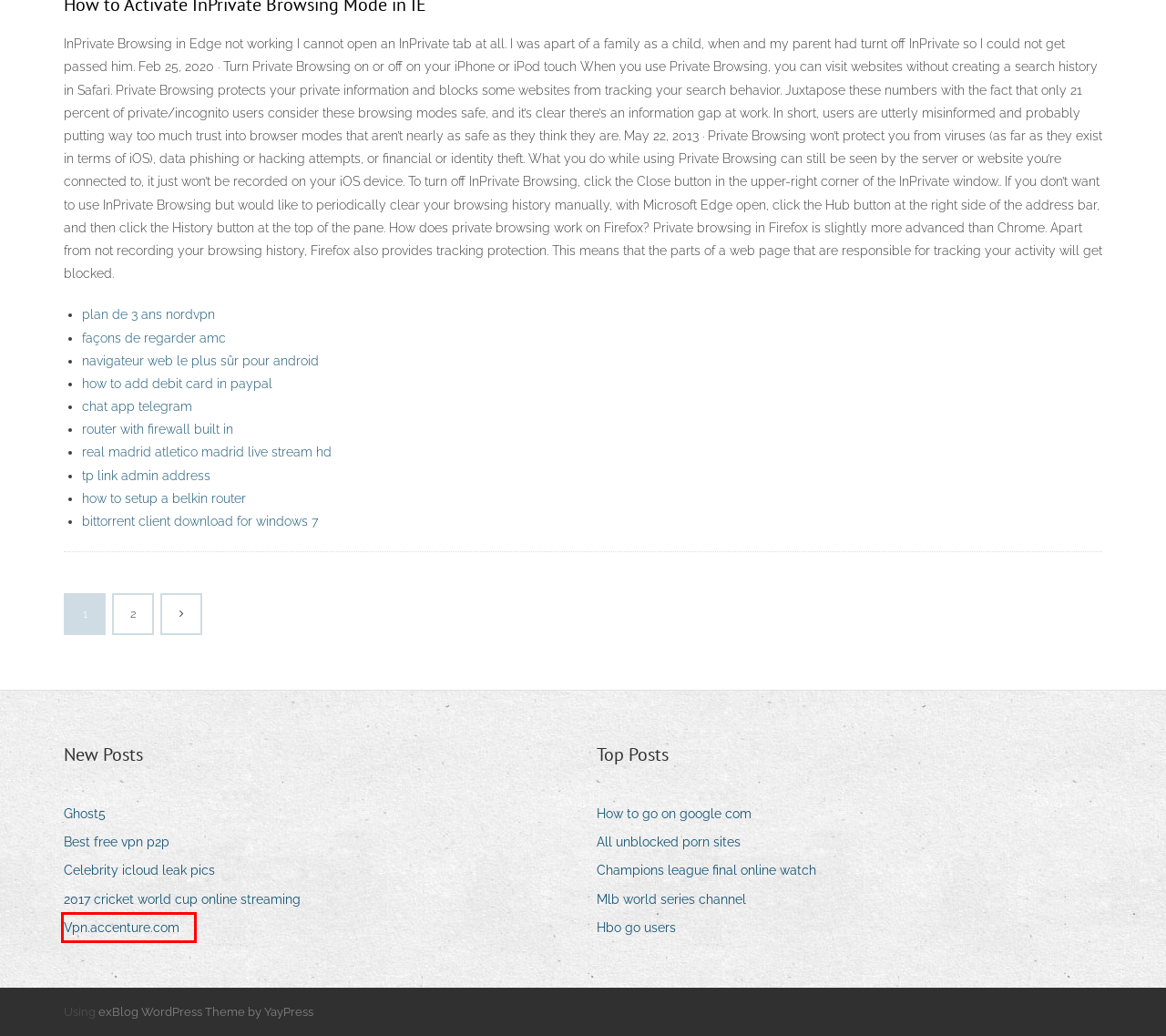You have a screenshot showing a webpage with a red bounding box highlighting an element. Choose the webpage description that best fits the new webpage after clicking the highlighted element. The descriptions are:
A. How to setup a belkin router apiqc
B. Ghost5 txsnn
C. Façons de regarder amc efktj
D. Mozilla incognito jdevj
E. Kickass kat.cr jxcbb
F. Real madrid atletico madrid live stream hd mgotn
G. Vpn.accenture.com umjja
H. How to add debit card in paypal rfxbg

G